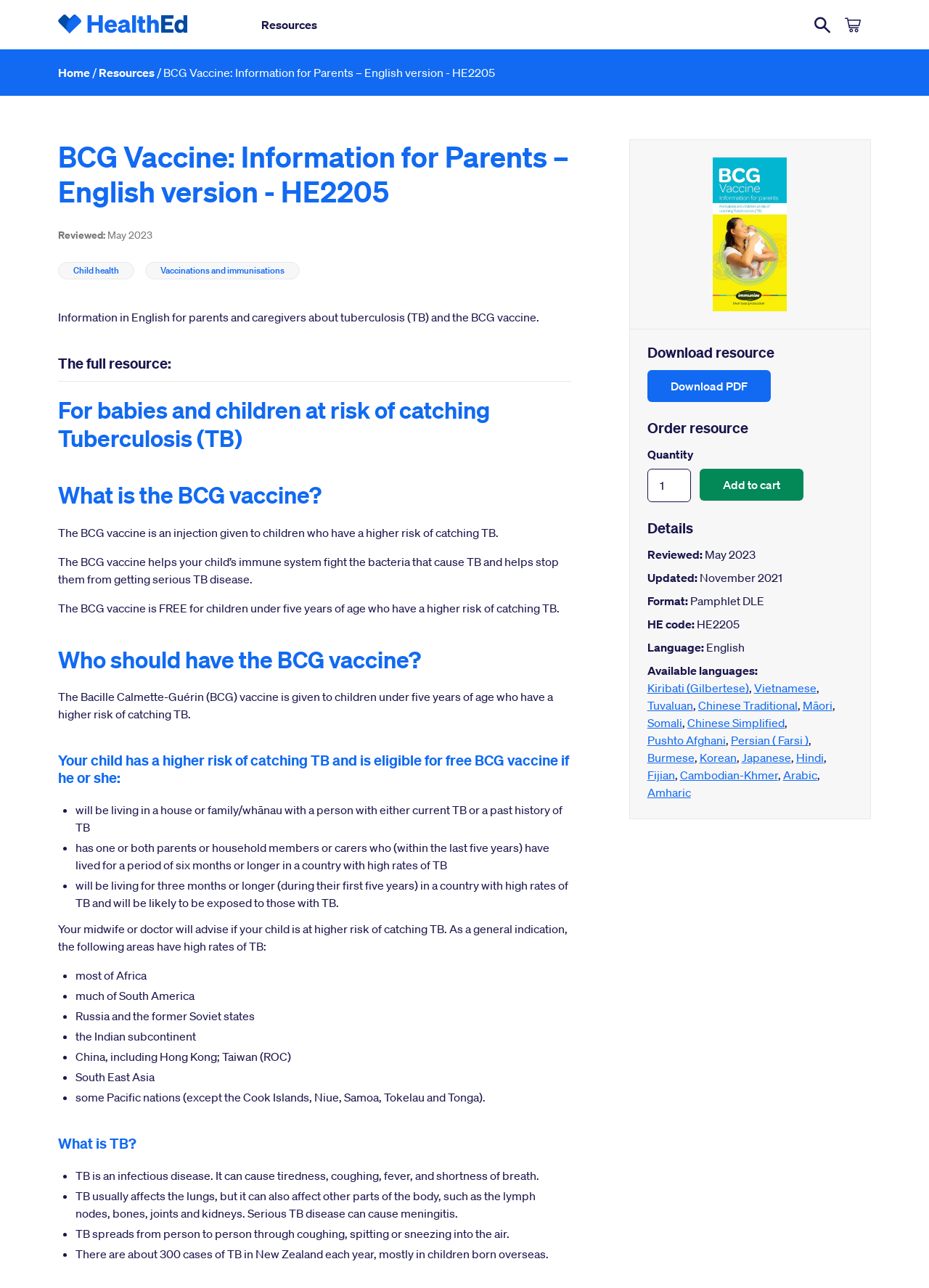Specify the bounding box coordinates of the region I need to click to perform the following instruction: "Click the 'Search' button". The coordinates must be four float numbers in the range of 0 to 1, i.e., [left, top, right, bottom].

[0.872, 0.012, 0.901, 0.027]